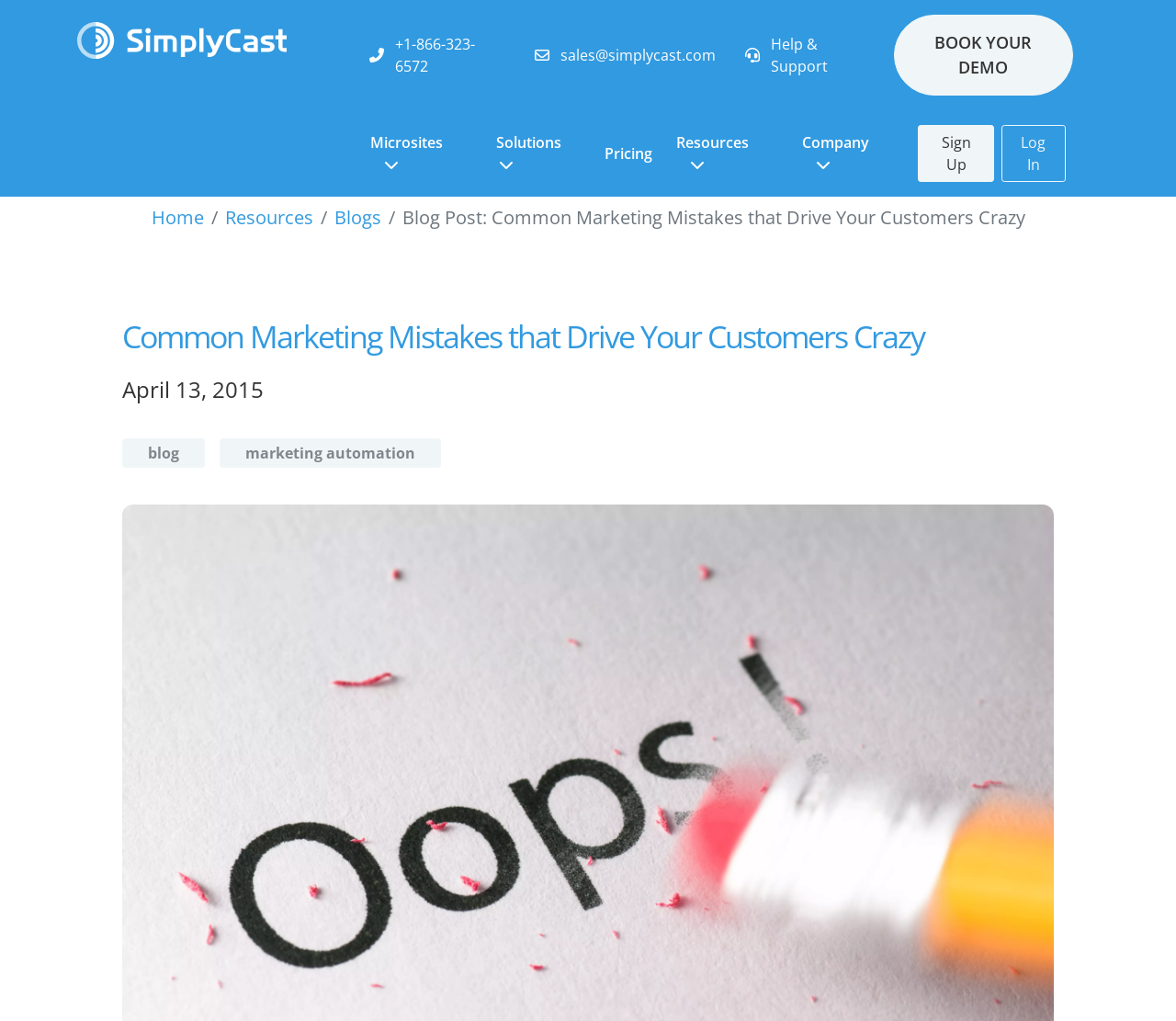Determine the bounding box for the described UI element: "Log In".

[0.851, 0.122, 0.906, 0.178]